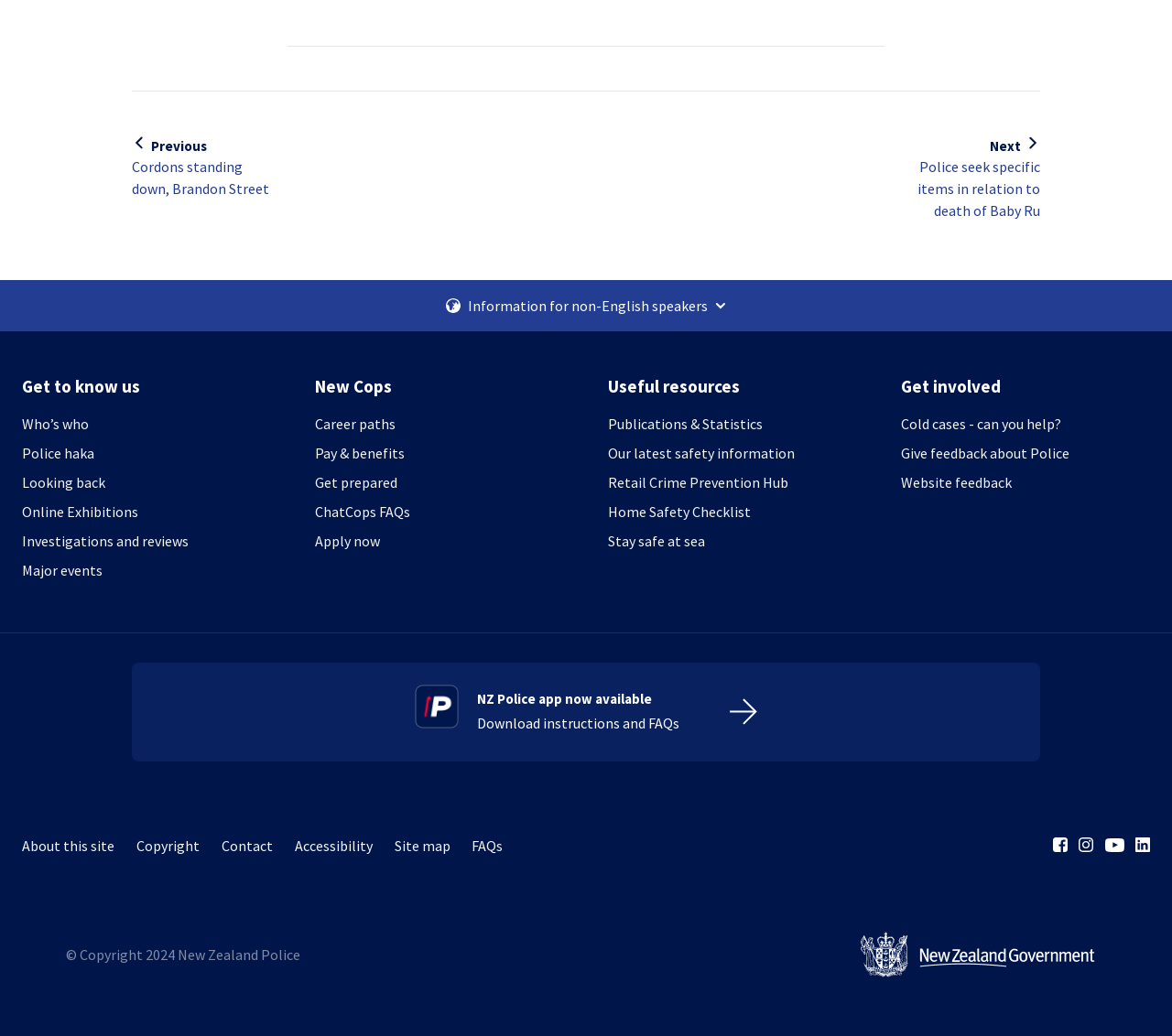Locate the coordinates of the bounding box for the clickable region that fulfills this instruction: "Click the 'Previous Cordons standing down, Brandon Street' link".

[0.112, 0.134, 0.23, 0.193]